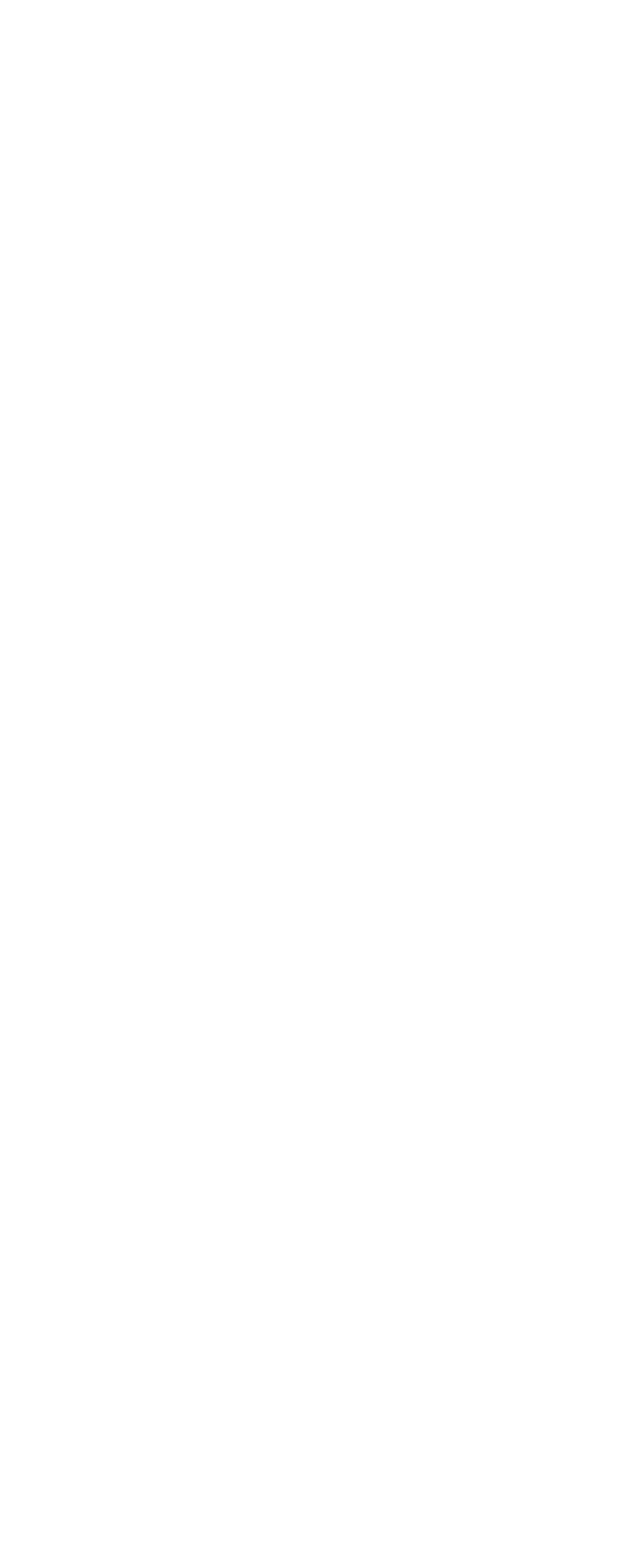Highlight the bounding box coordinates of the element you need to click to perform the following instruction: "Call LAVTA Administrative Office."

[0.44, 0.78, 0.65, 0.792]